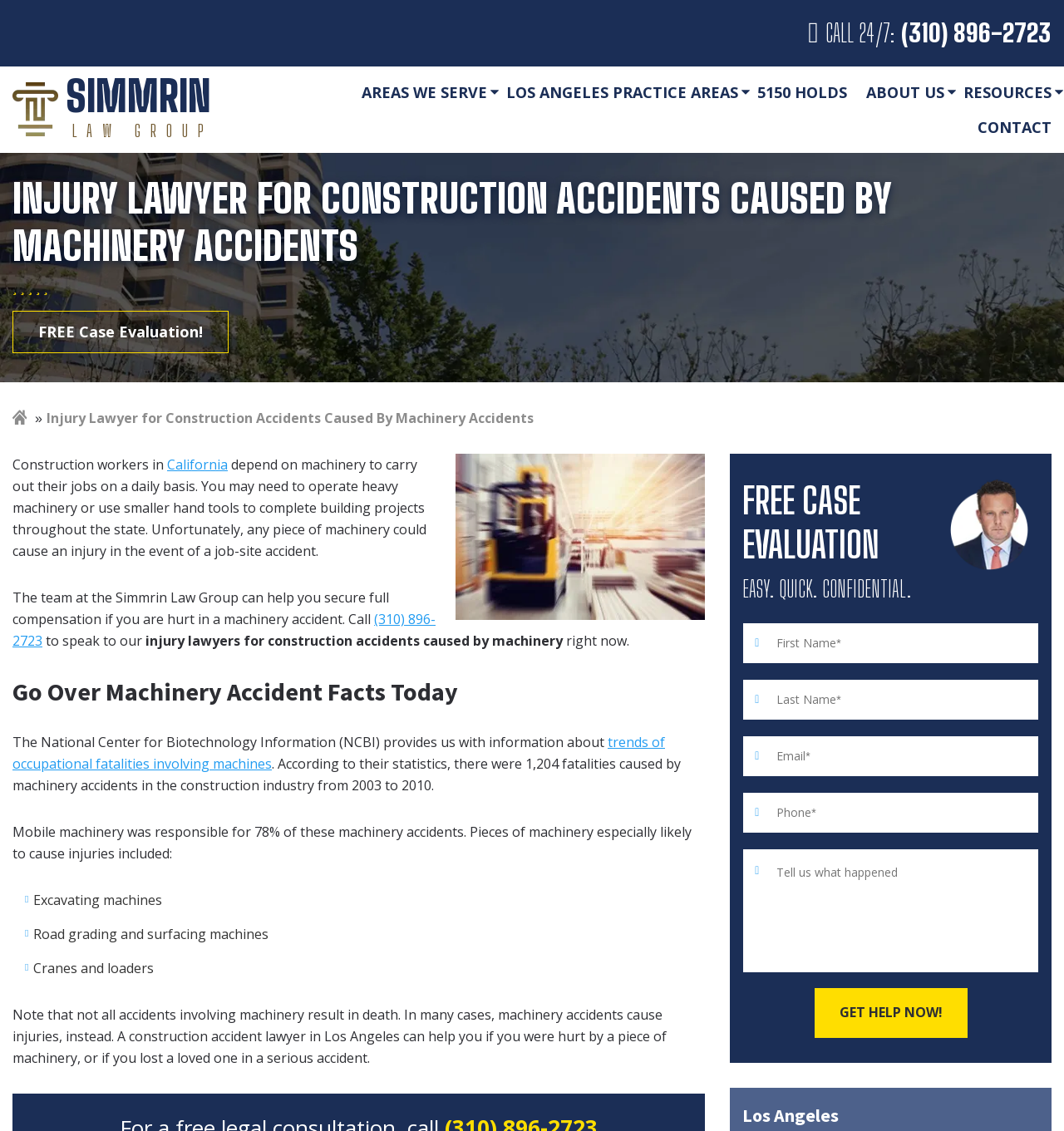Locate the bounding box coordinates of the area you need to click to fulfill this instruction: 'Submit the contact form'. The coordinates must be in the form of four float numbers ranging from 0 to 1: [left, top, right, bottom].

[0.765, 0.873, 0.909, 0.917]